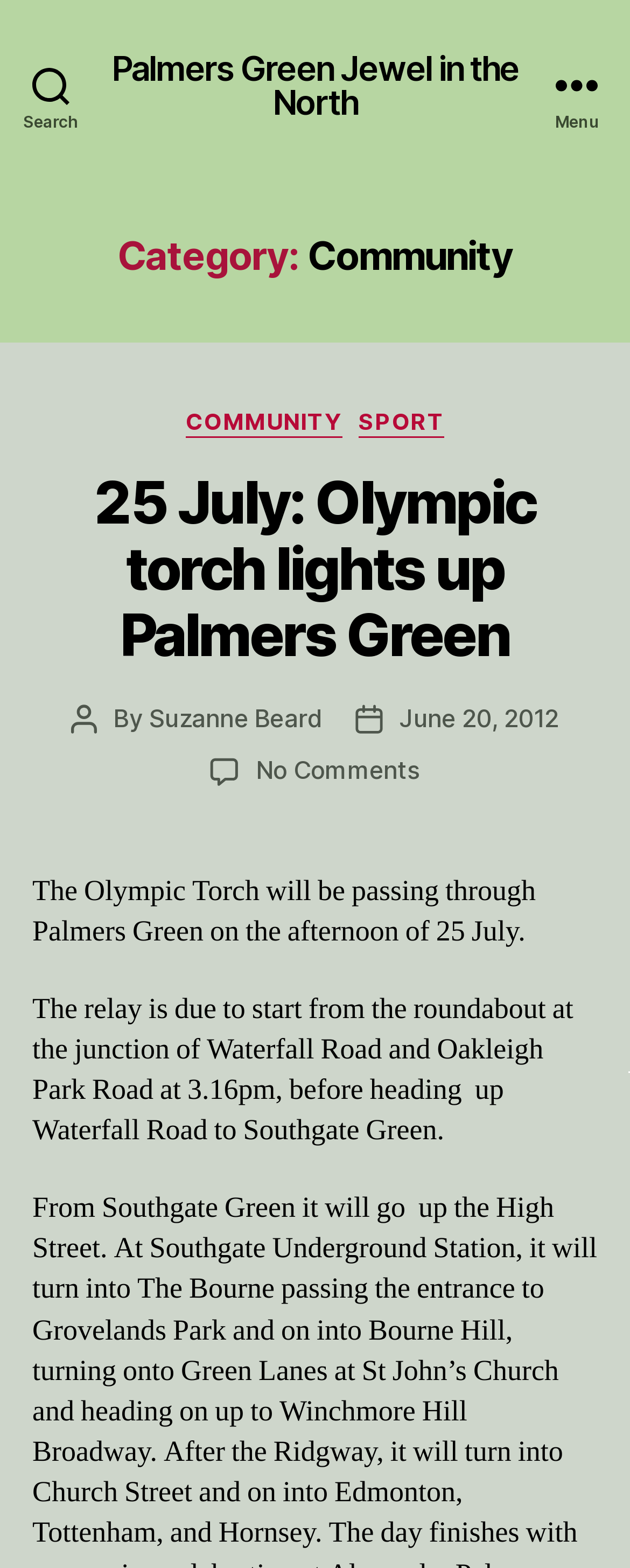Using the format (top-left x, top-left y, bottom-right x, bottom-right y), provide the bounding box coordinates for the described UI element. All values should be floating point numbers between 0 and 1: Menu

[0.831, 0.0, 1.0, 0.108]